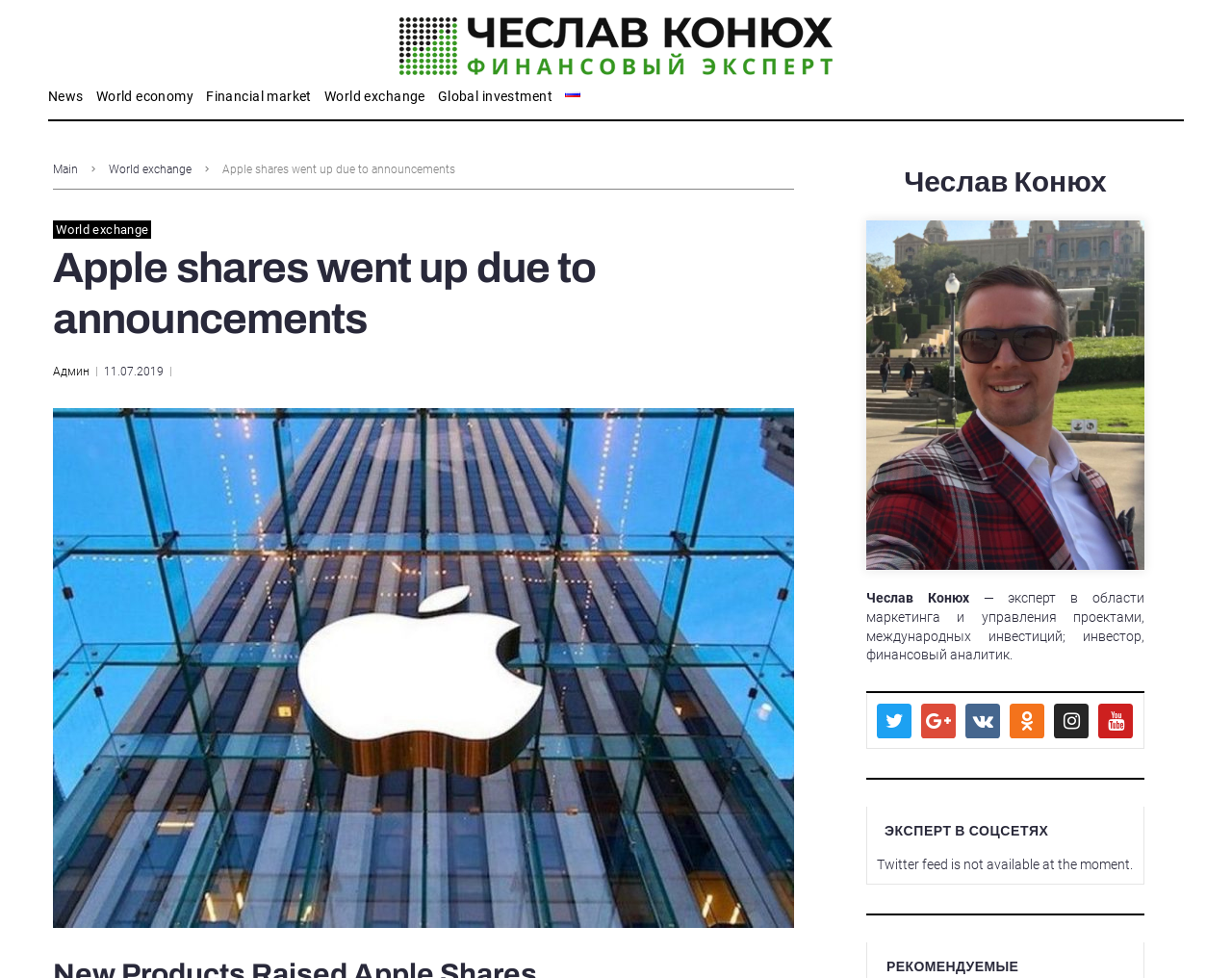Based on the image, please respond to the question with as much detail as possible:
What social media platforms are available?

I found the social media platforms by looking at the link elements with icons and text, such as 'Twitter ', 'Google-plus ', and so on, which are located at the bottom of the page.